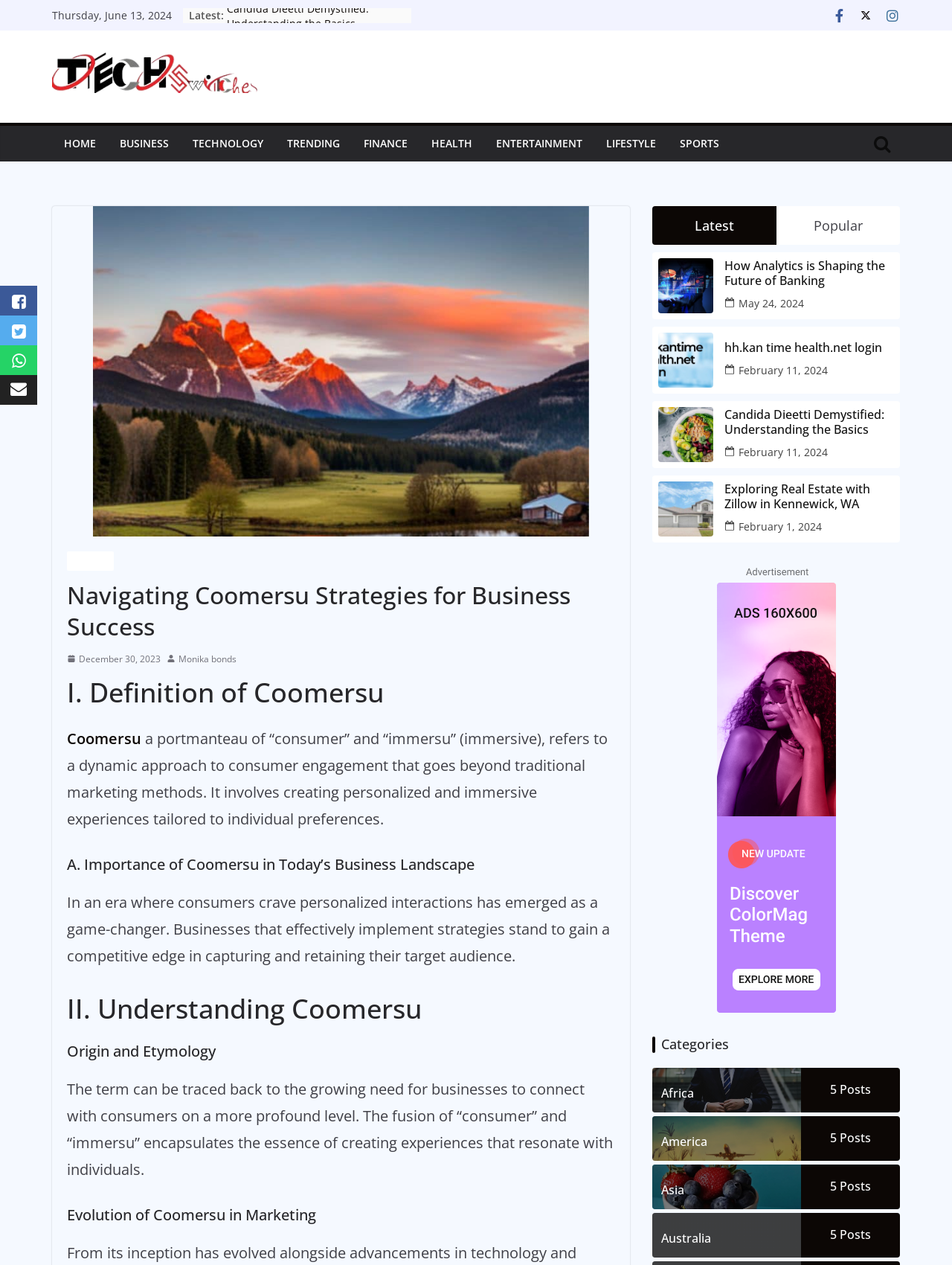Answer the question in a single word or phrase:
What is the title of the article with the link 'Candida Dieetti Demystified: Understanding the Basics'?

Candida Dieetti Demystified: Understanding the Basics